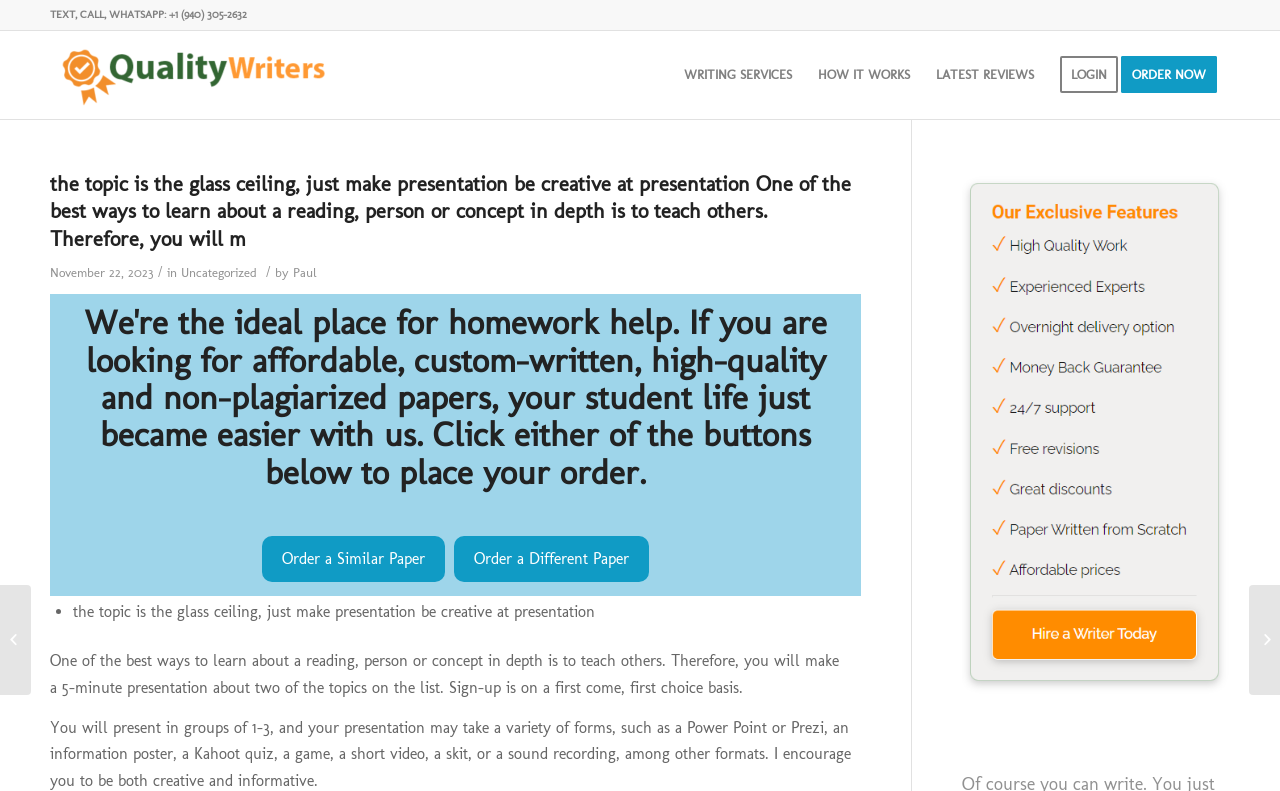What is the main topic of the presentation?
Provide a thorough and detailed answer to the question.

I found the main topic by reading the heading on the webpage, which says 'the topic is the glass ceiling, just make presentation be creative at presentation One of the best ways to learn about a reading, person or concept in depth is to teach others.'.